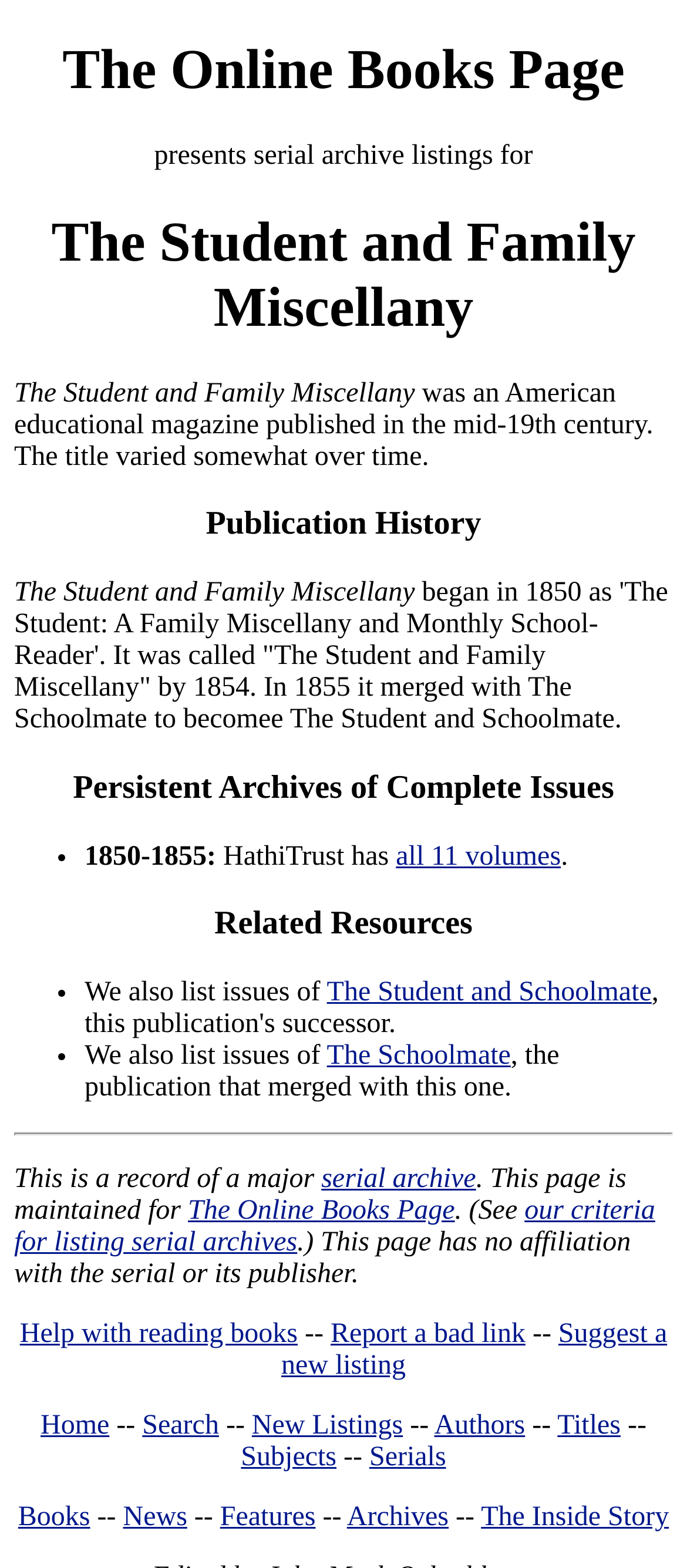Based on the image, please elaborate on the answer to the following question:
How many links are available under the heading 'Related Resources'?

The answer can be found by counting the number of links under the heading 'Related Resources', which are 'The Student and Schoolmate' and 'The Schoolmate', indicating that there are 2 links available under this heading.